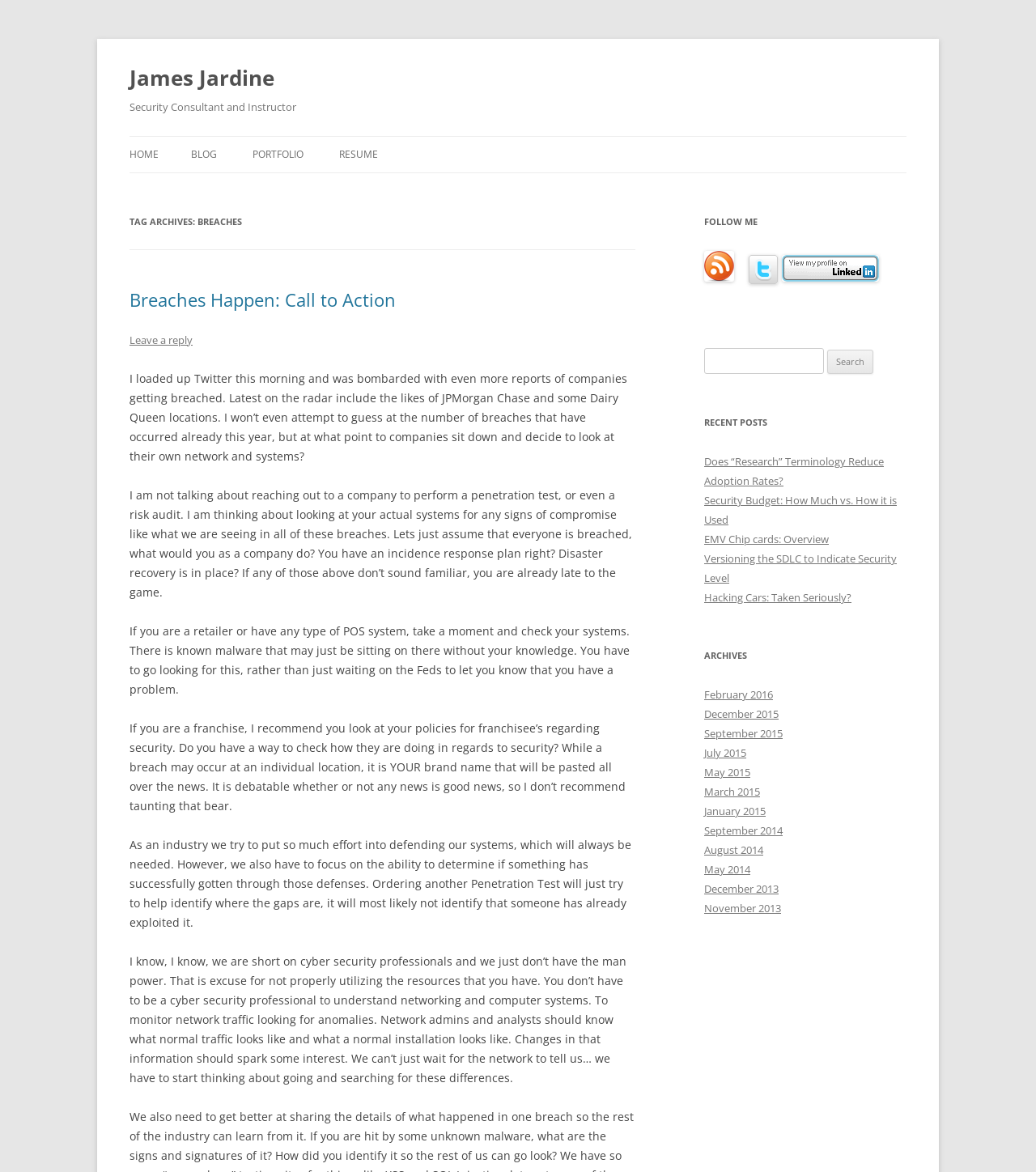Determine the bounding box coordinates of the region that needs to be clicked to achieve the task: "Click on the 'HOME' link".

[0.125, 0.117, 0.153, 0.147]